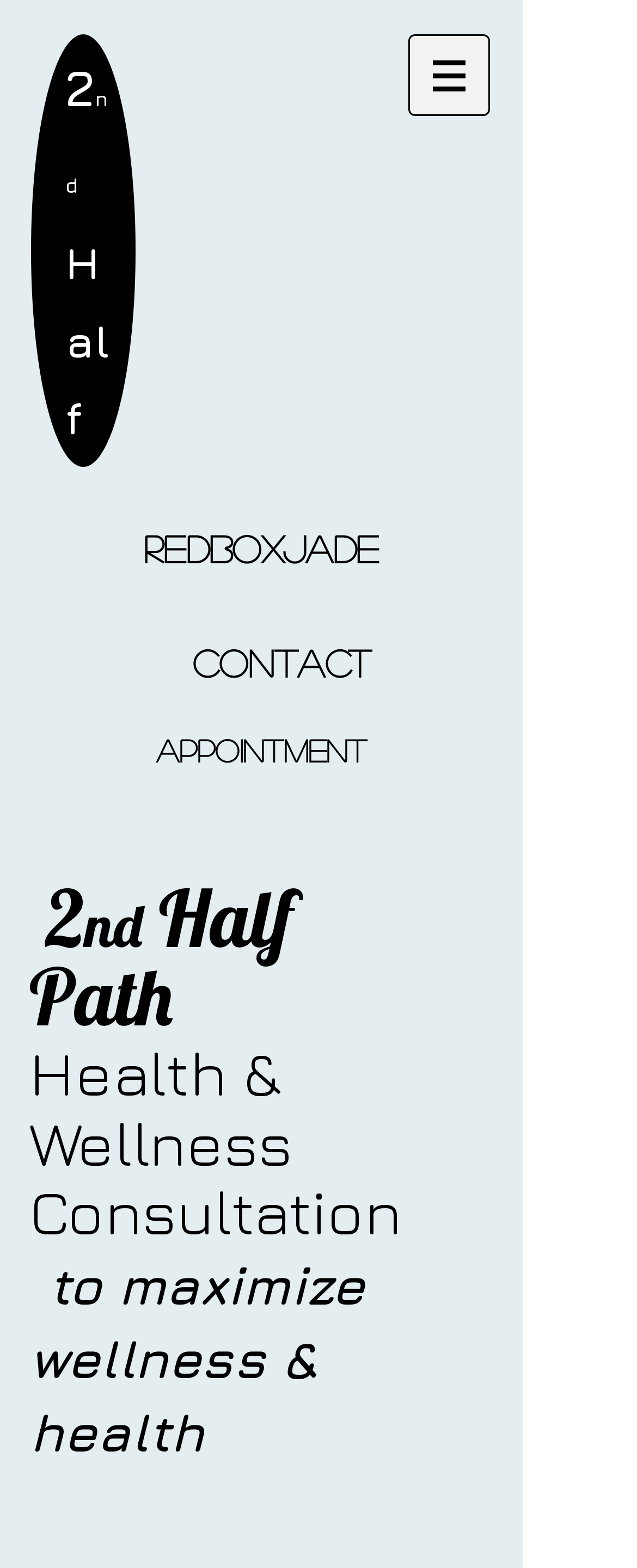Give a one-word or phrase response to the following question: What is the name of the health and wellness consultation service?

2nd Half Path